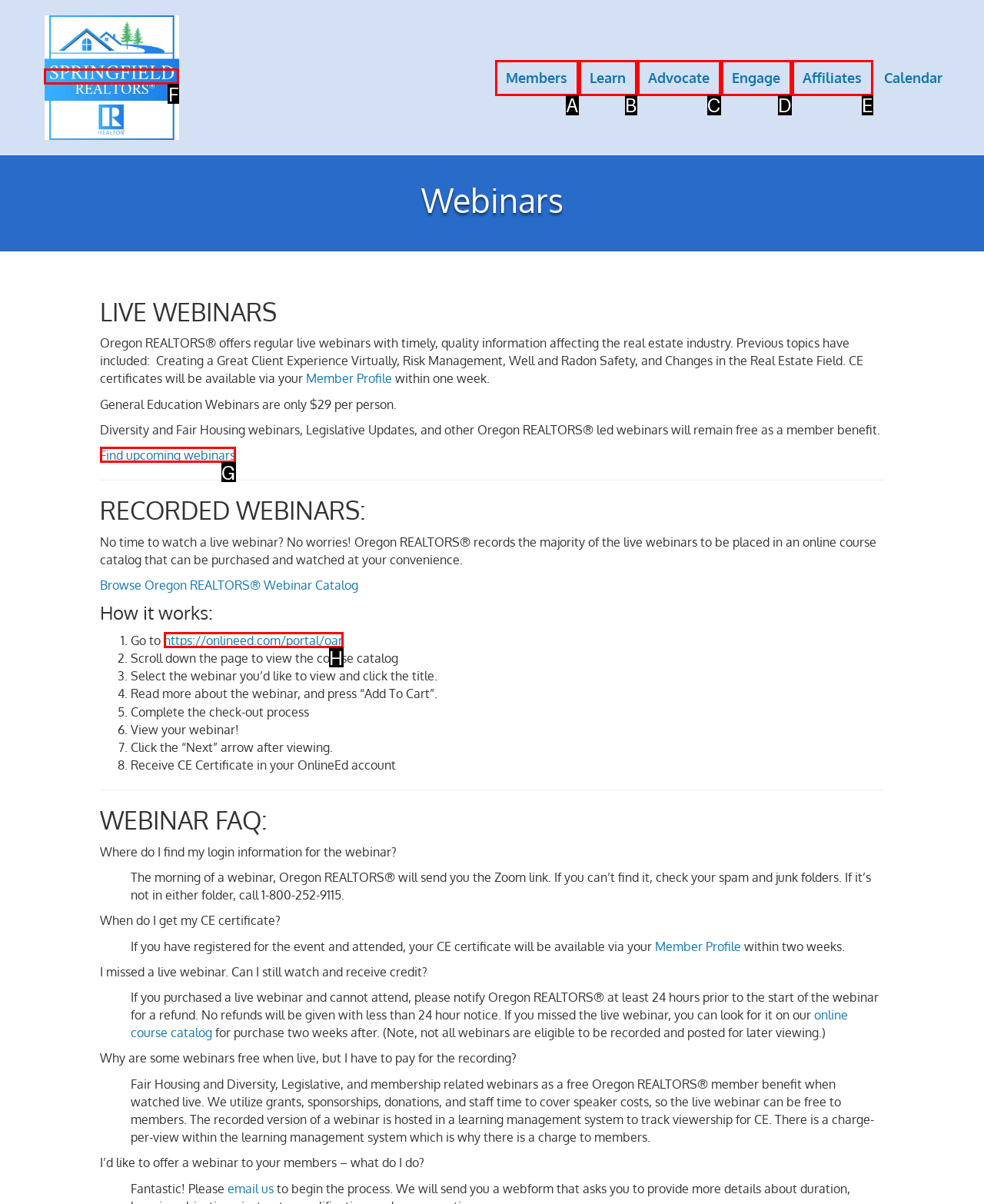Select the correct option based on the description: alt="Logo 5" title="Logo 5"
Answer directly with the option’s letter.

F